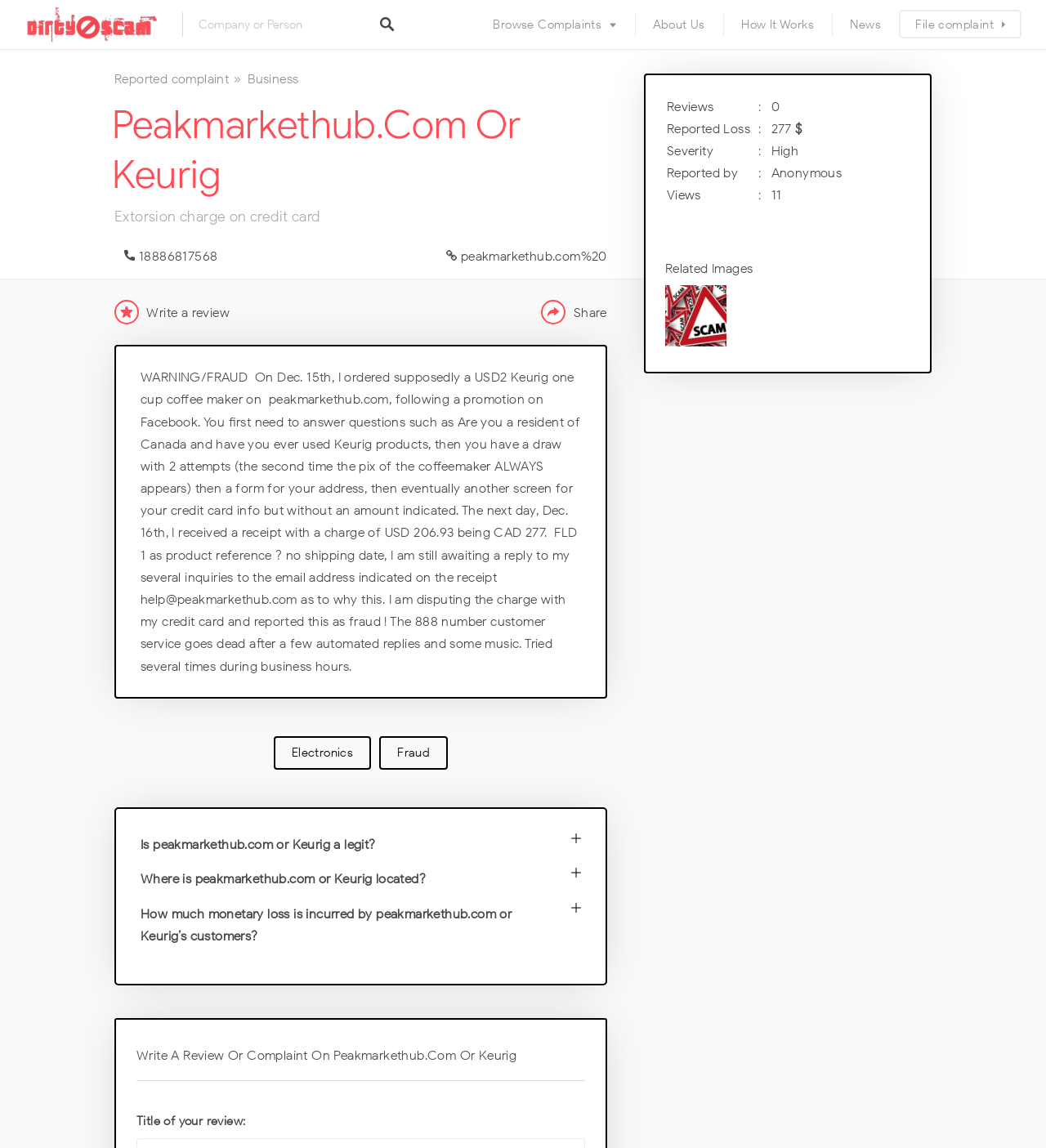Based on the element description File complaint, identify the bounding box of the UI element in the given webpage screenshot. The coordinates should be in the format (top-left x, top-left y, bottom-right x, bottom-right y) and must be between 0 and 1.

[0.861, 0.01, 0.975, 0.032]